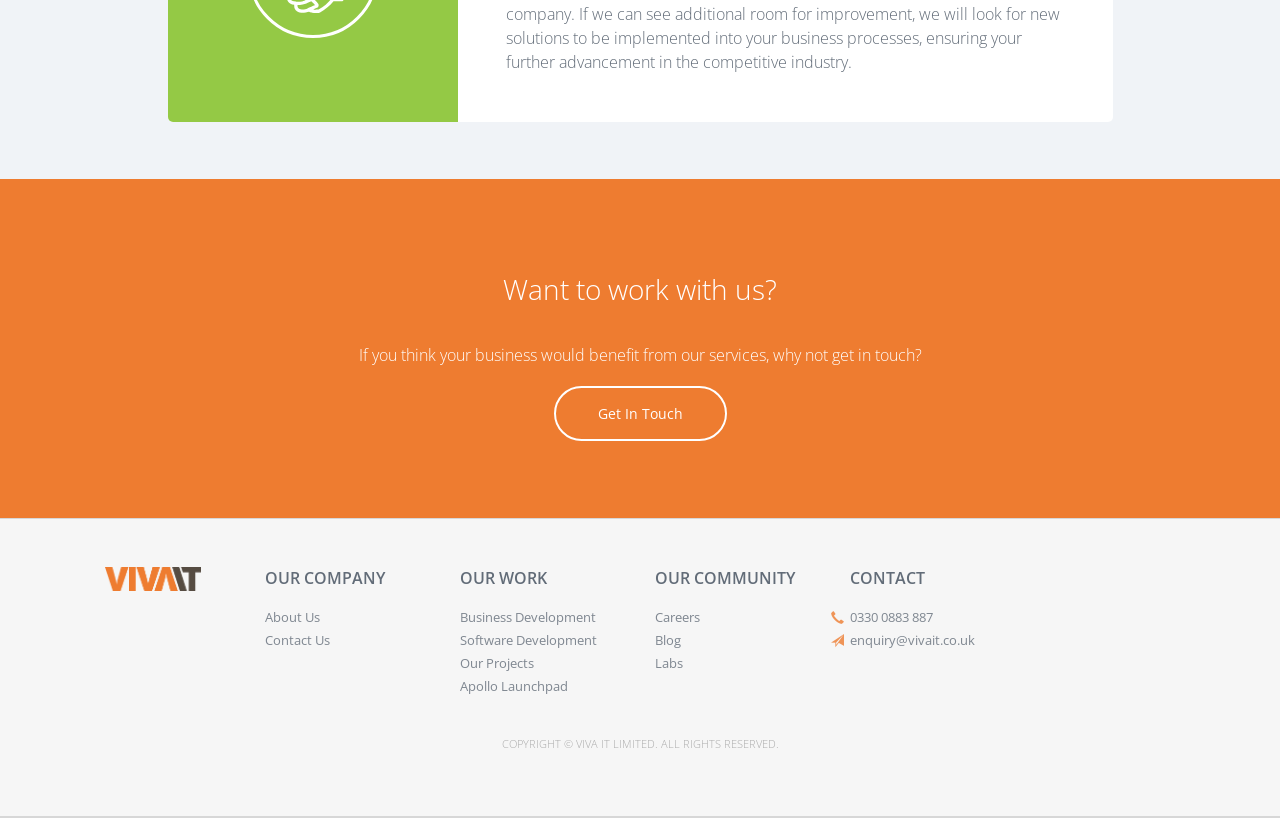Can you provide the bounding box coordinates for the element that should be clicked to implement the instruction: "Get in touch with the company"?

[0.432, 0.472, 0.568, 0.539]